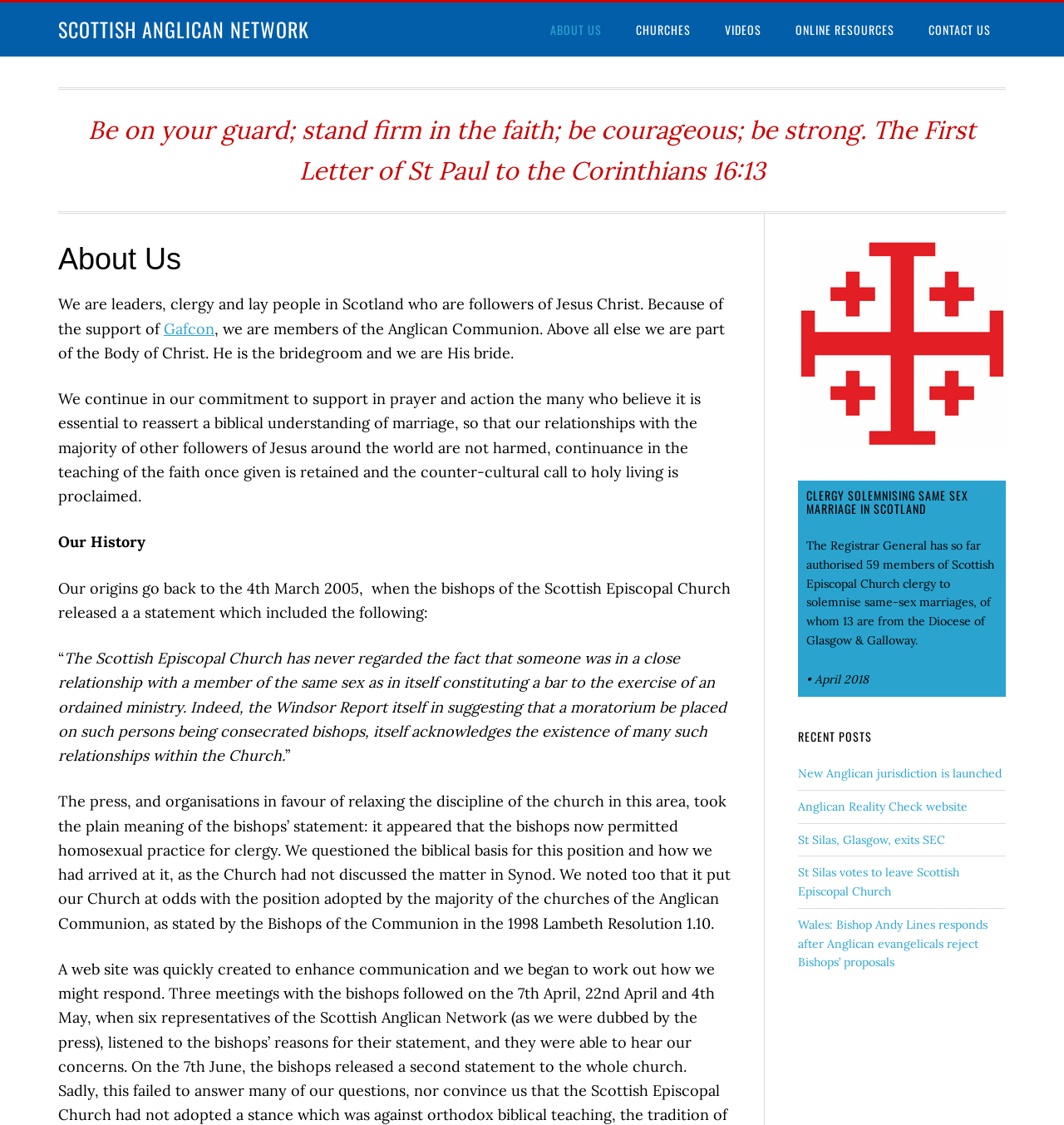Using the provided description: "About Us", find the bounding box coordinates of the corresponding UI element. The output should be four float numbers between 0 and 1, in the format [left, top, right, bottom].

[0.503, 0.002, 0.58, 0.05]